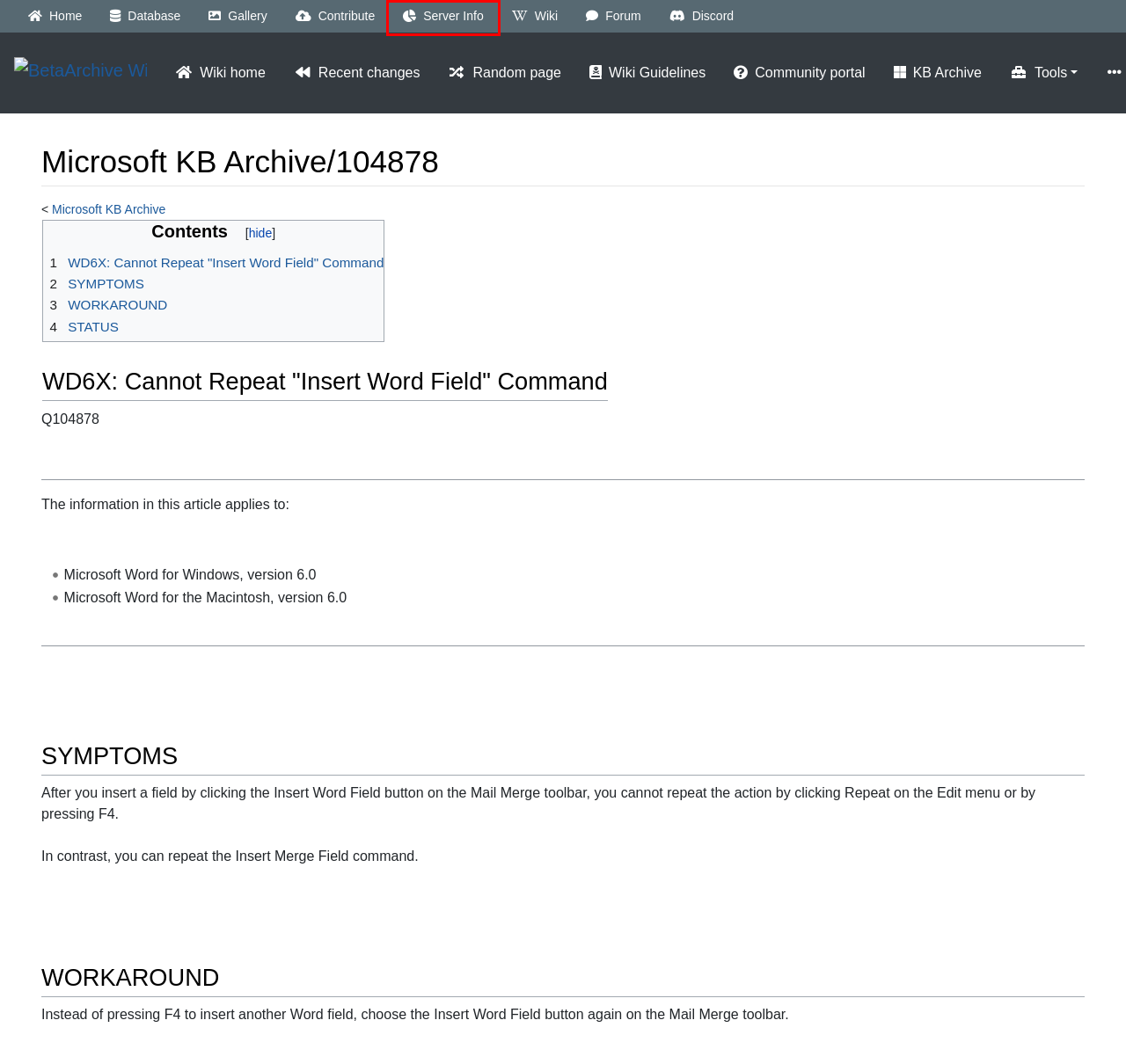You are given a screenshot depicting a webpage with a red bounding box around a UI element. Select the description that best corresponds to the new webpage after clicking the selected element. Here are the choices:
A. BetaArchive Wiki
B. How to contribute and get access to the archive - BetaArchive
C. BetaArchive Wiki:Wiki guidelines - BetaArchive Wiki
D. Beta & Abandonware Discussion & Collection - BetaArchive
E. Browse, search and view releases - BetaArchive Release DB
F. Server Statistics - Keep an eye on the download bandwidth - BetaArchive
G. Microsoft KB Archive - BetaArchive Wiki
H. BetaArchive - Index page

F